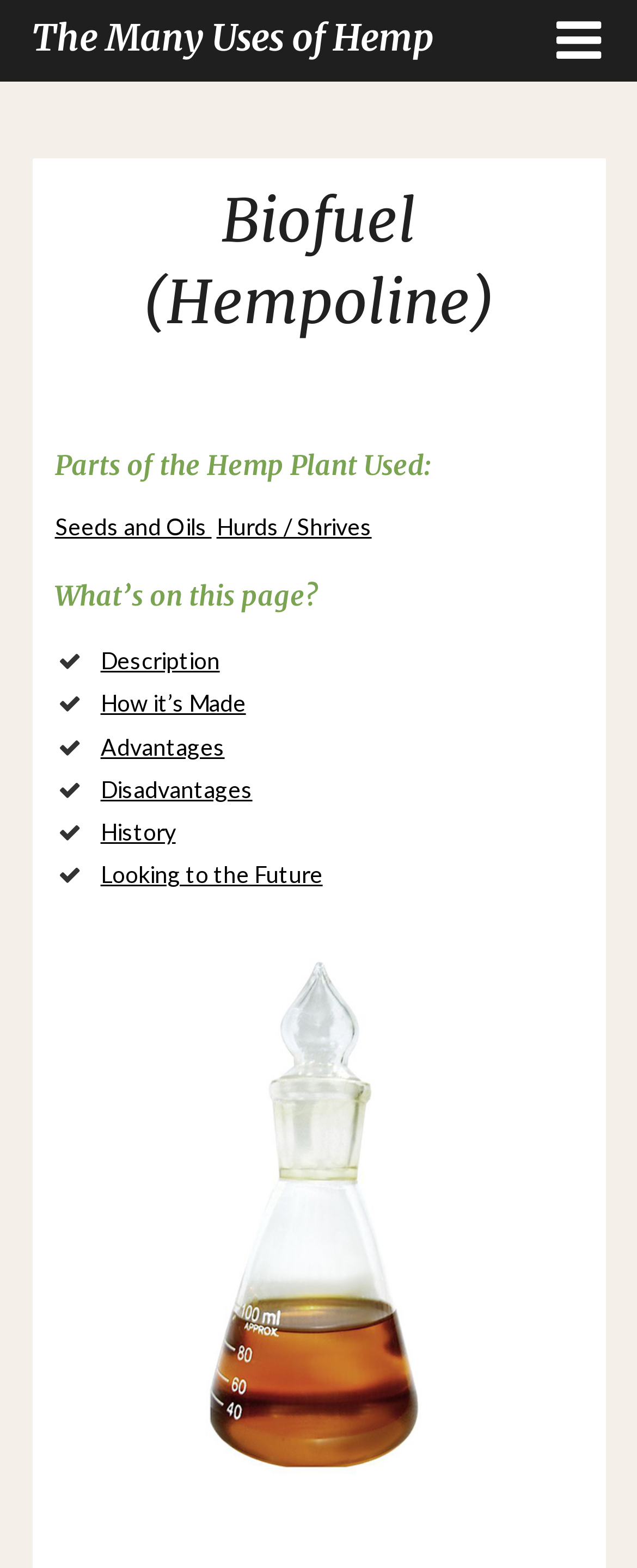How many headings are there on the webpage?
Please use the visual content to give a single word or phrase answer.

3